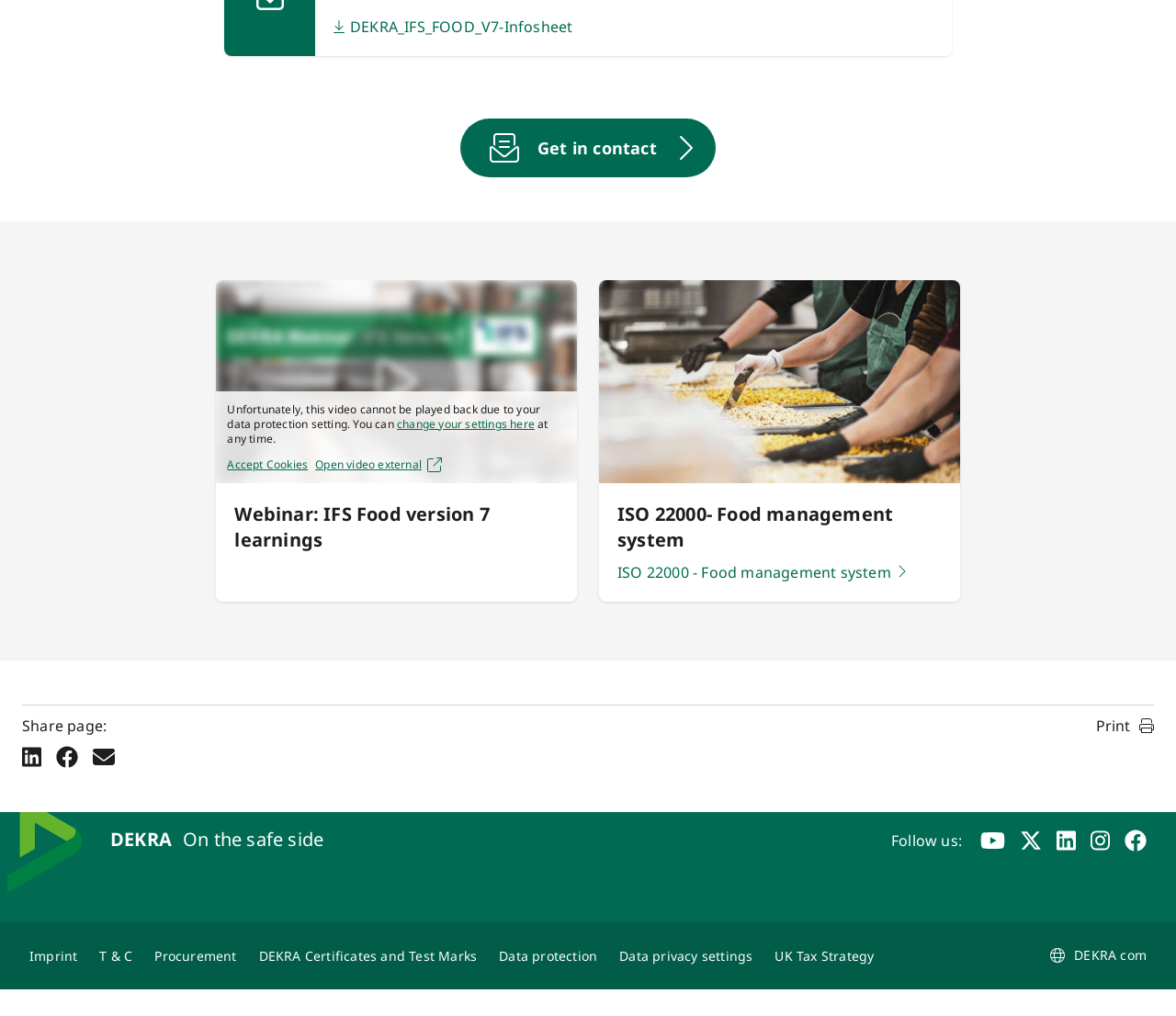Locate the bounding box coordinates of the clickable region to complete the following instruction: "Share the page on Linkedin."

[0.019, 0.734, 0.035, 0.756]